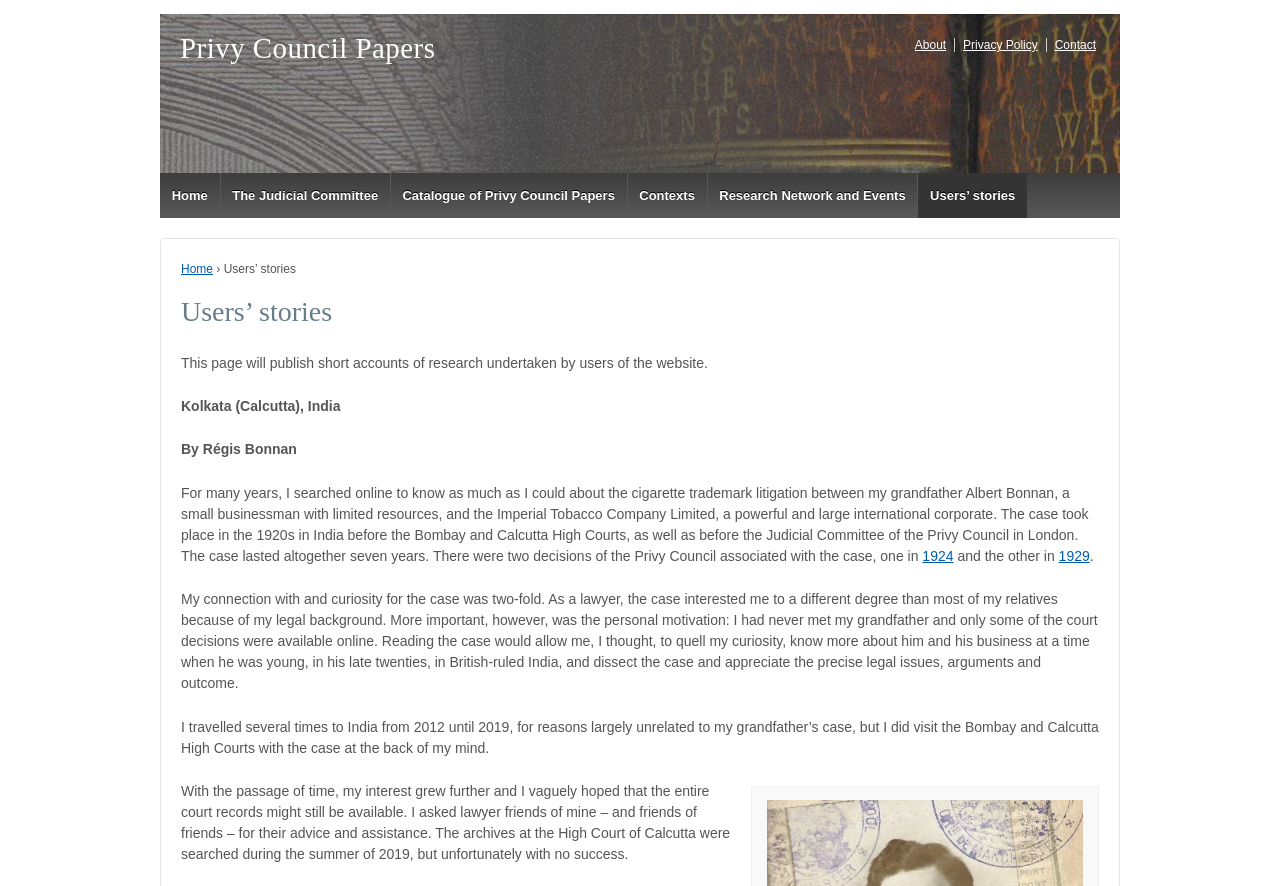Pinpoint the bounding box coordinates of the area that should be clicked to complete the following instruction: "view 1924 decision". The coordinates must be given as four float numbers between 0 and 1, i.e., [left, top, right, bottom].

[0.721, 0.618, 0.745, 0.636]